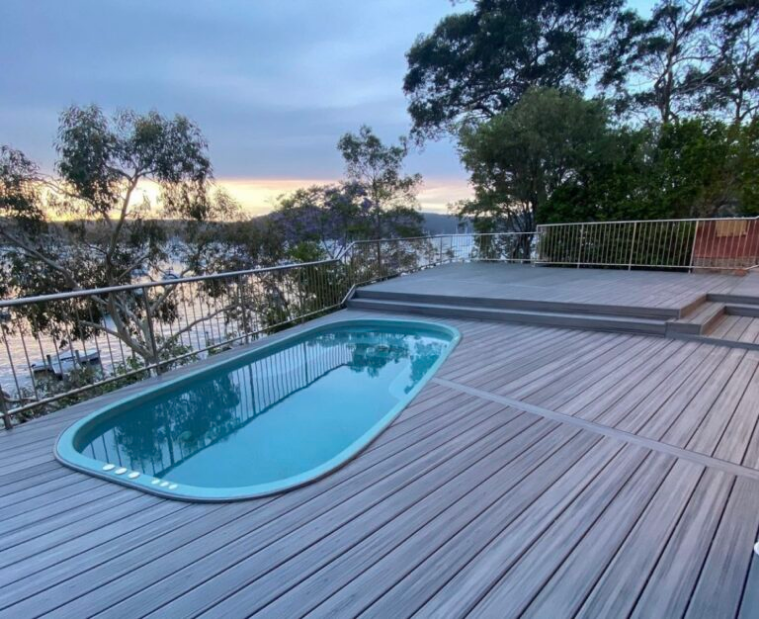What is the time of day depicted in the image?
Answer the question based on the image using a single word or a brief phrase.

Sunset